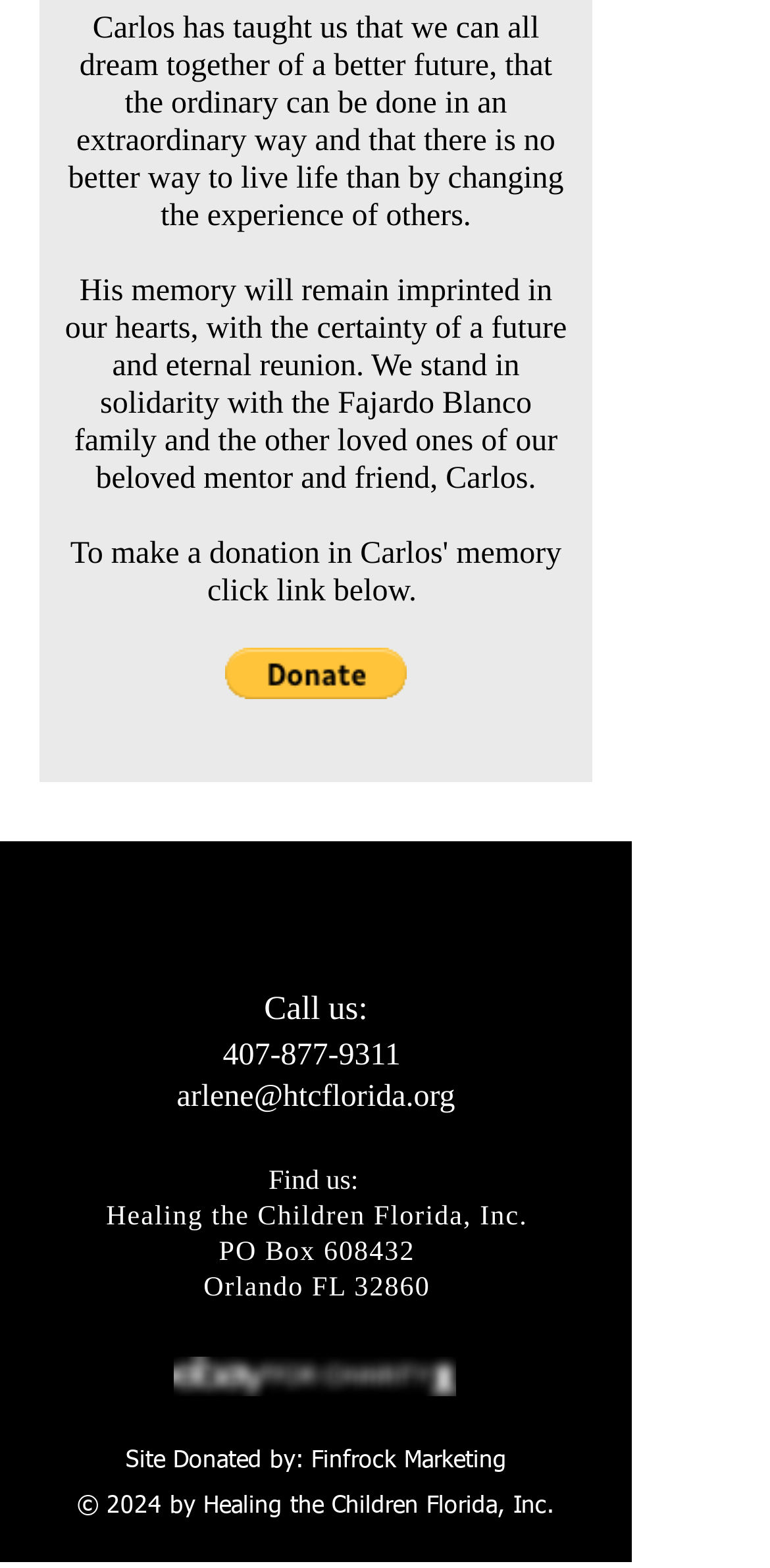What is the purpose of the 'Donate via PayPal' button?
Please provide a comprehensive answer based on the contents of the image.

The 'Donate via PayPal' button is located near the top of the page, suggesting that it is a prominent feature. The text surrounding the button is a tribute to someone named Carlos, implying that the donation is in memory of him. Therefore, the purpose of the button is to allow users to make a donation, likely to the organization or a related cause.